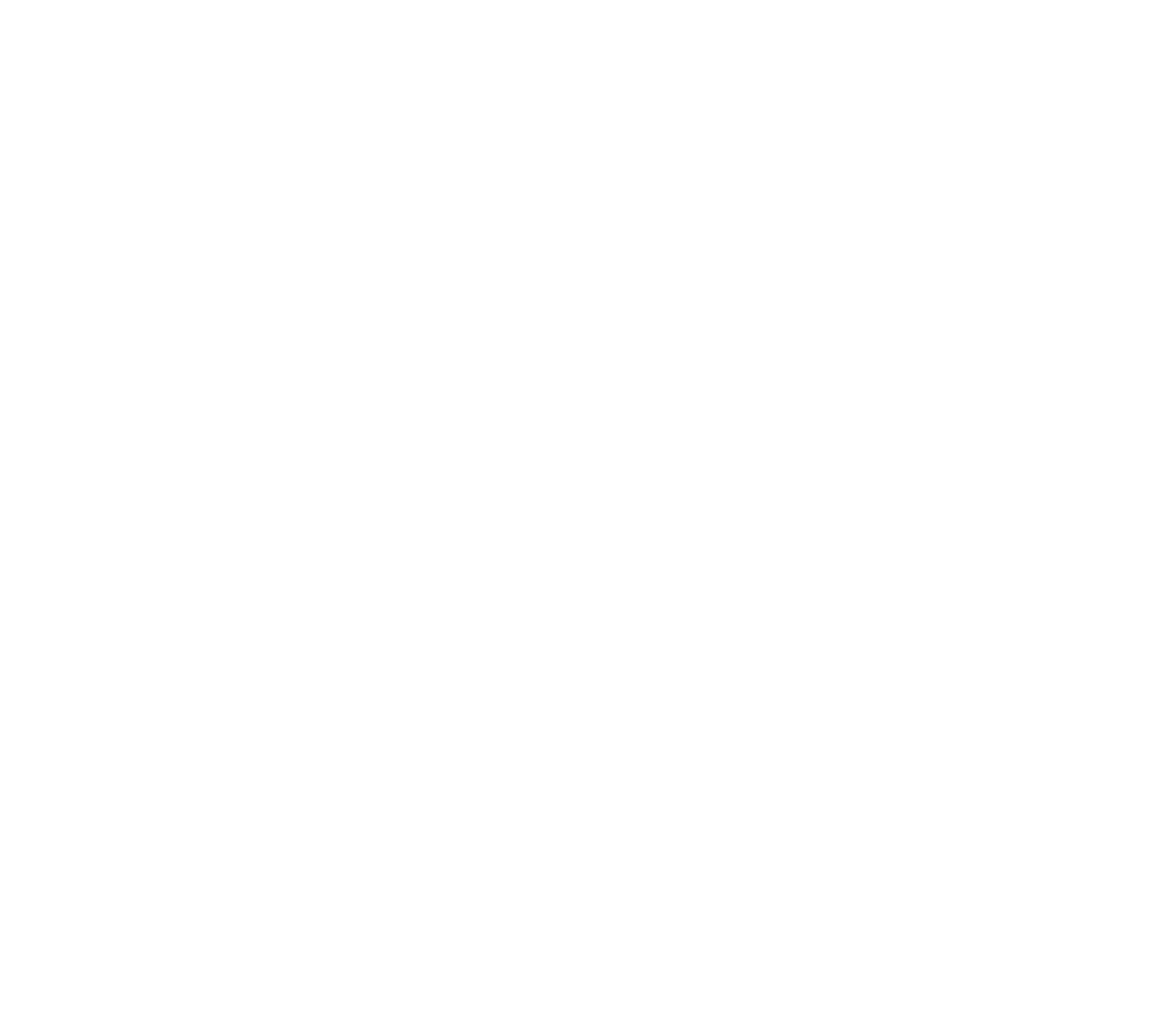Determine the bounding box coordinates of the element's region needed to click to follow the instruction: "Enter your name". Provide these coordinates as four float numbers between 0 and 1, formatted as [left, top, right, bottom].

[0.088, 0.019, 0.257, 0.059]